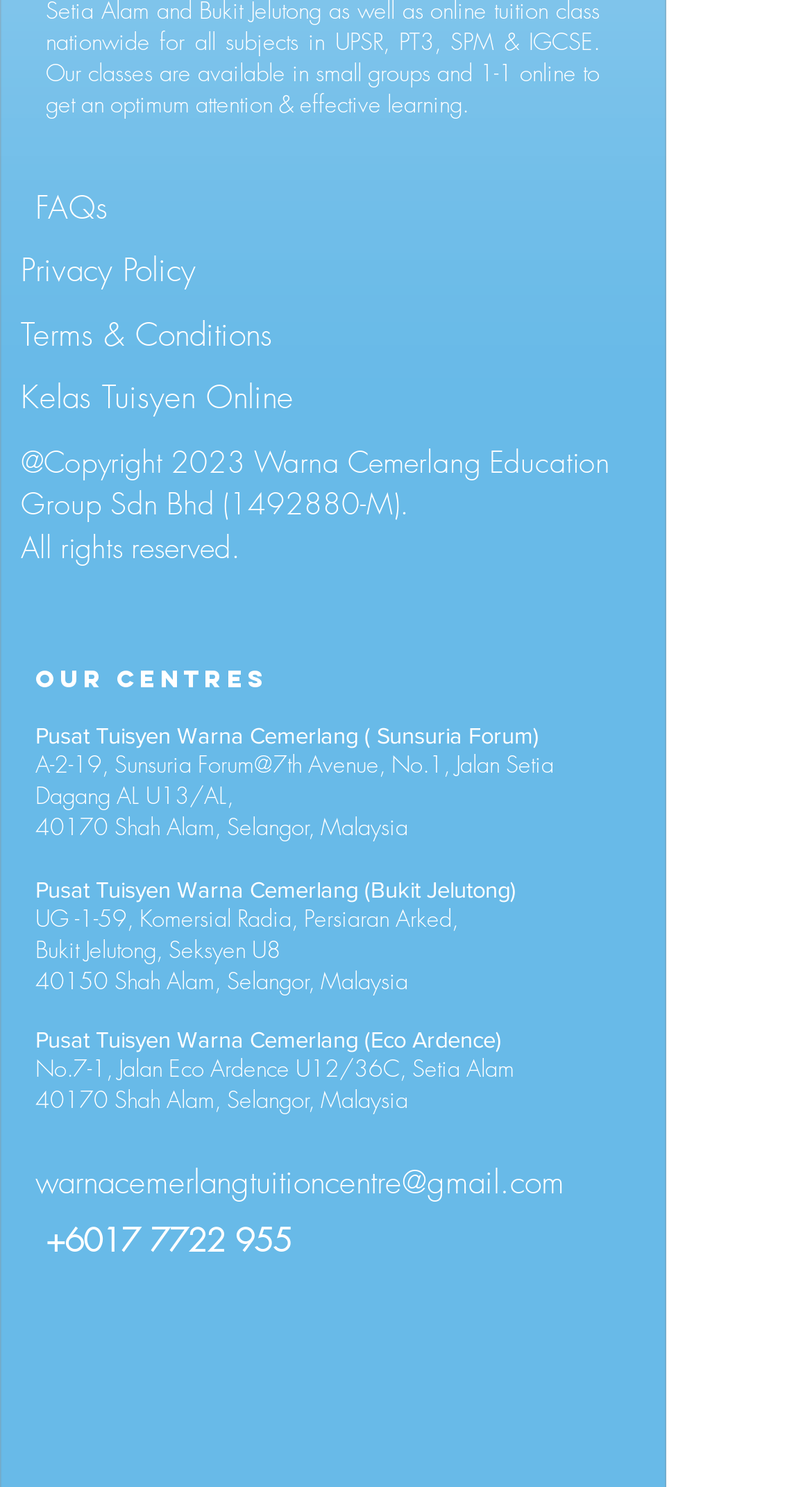Identify the bounding box coordinates of the clickable region to carry out the given instruction: "Contact via email".

[0.044, 0.783, 0.695, 0.807]